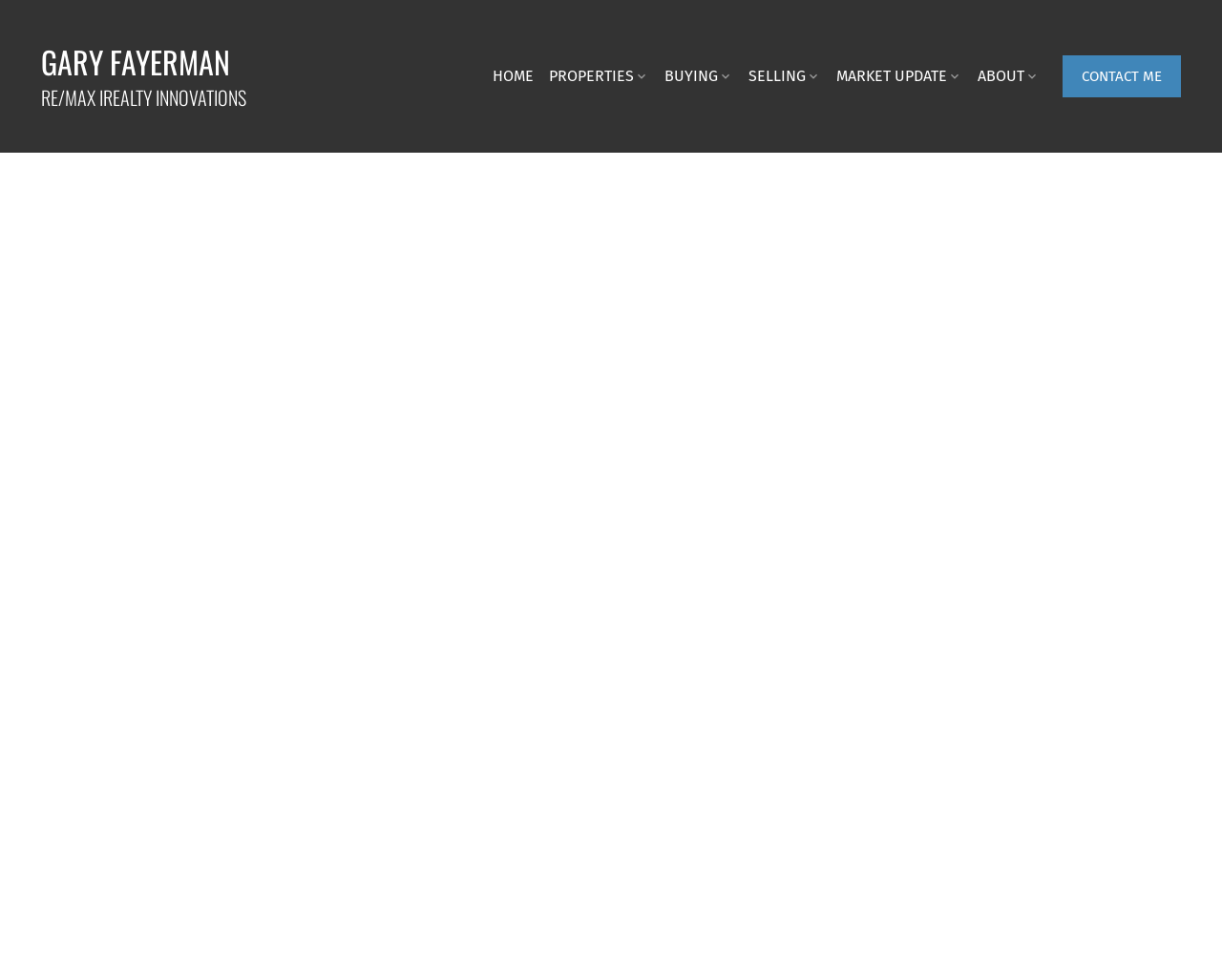Determine the bounding box coordinates for the element that should be clicked to follow this instruction: "View the 'RSS' link". The coordinates should be given as four float numbers between 0 and 1, in the format [left, top, right, bottom].

[0.08, 0.252, 0.11, 0.271]